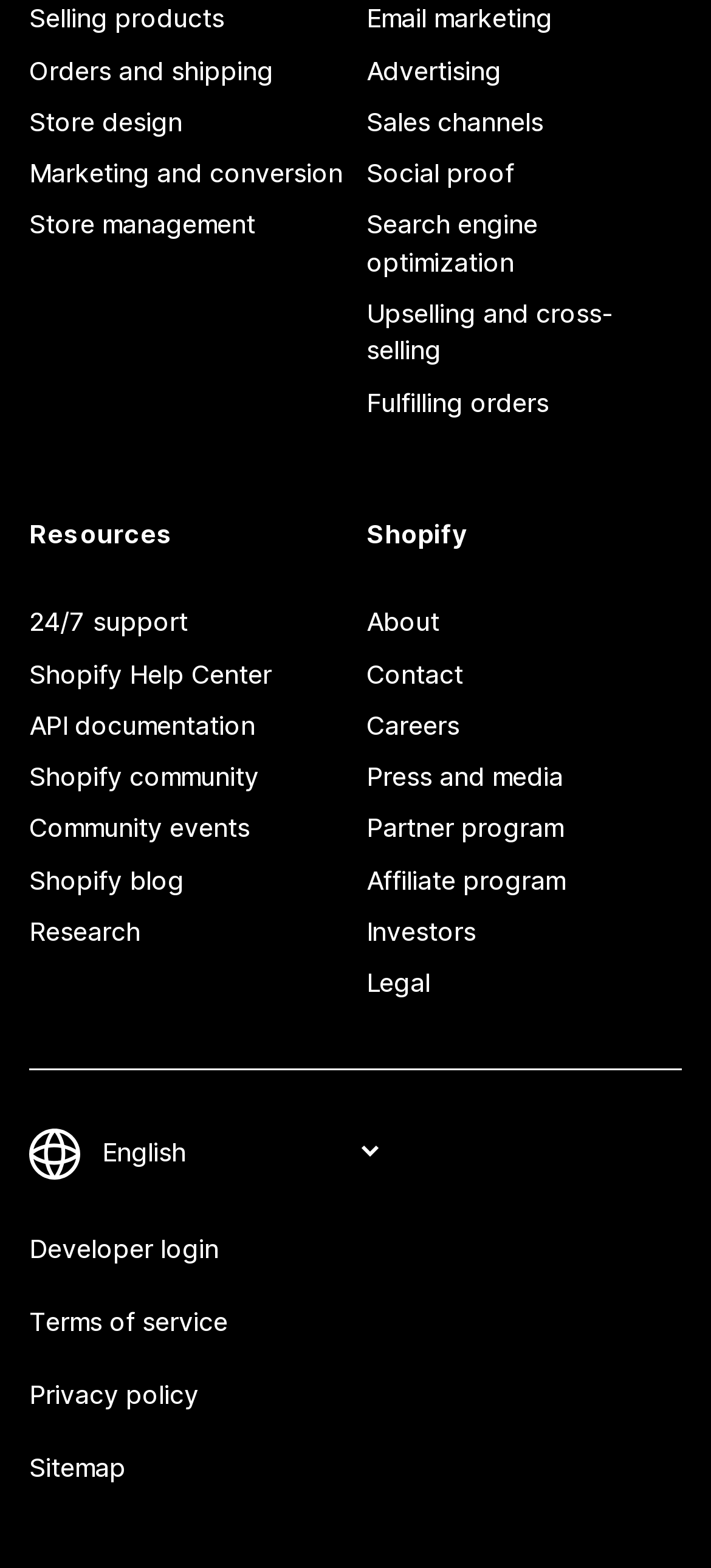What are the main categories of resources on this website? Refer to the image and provide a one-word or short phrase answer.

Orders, Store, Marketing, etc.